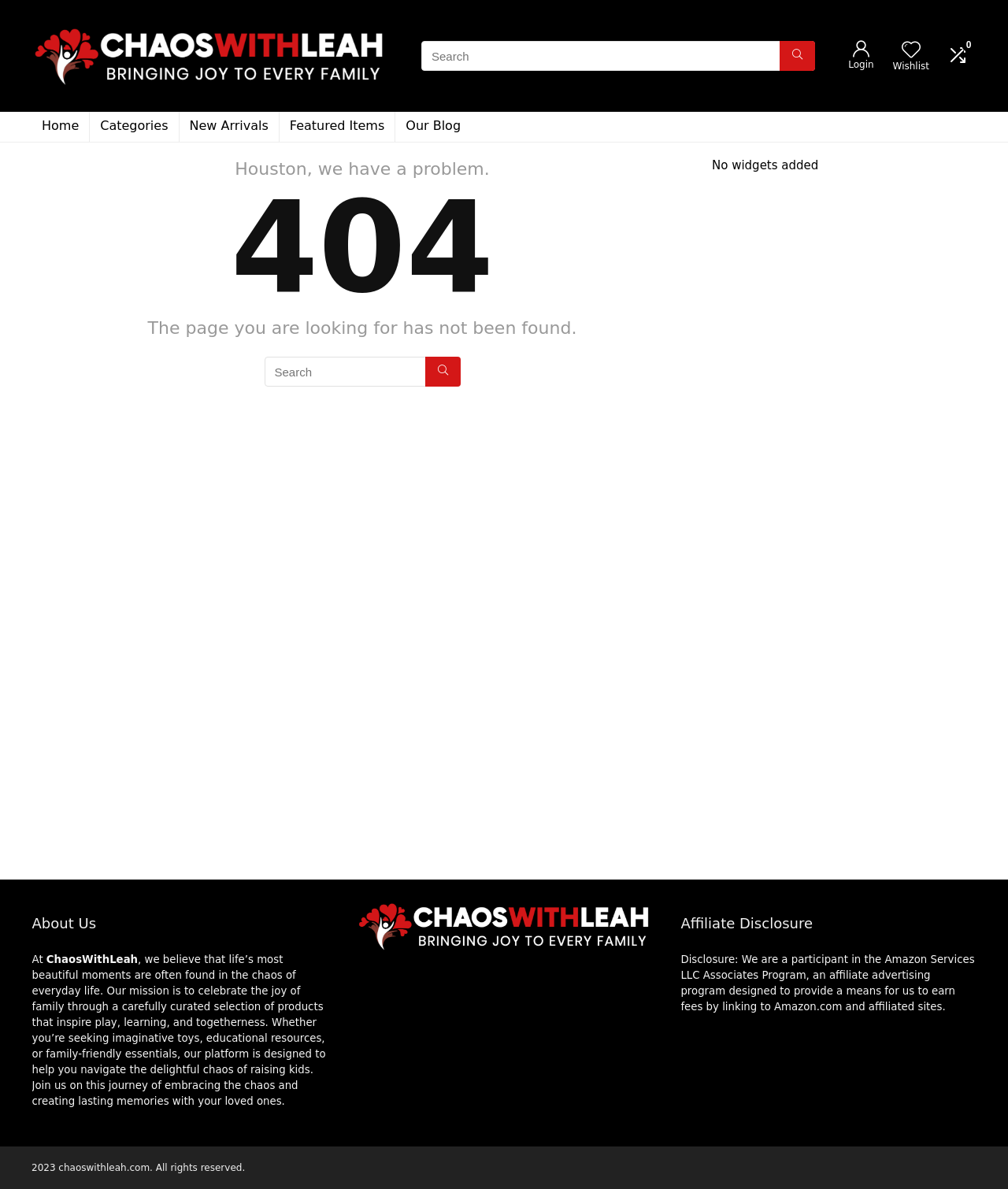Illustrate the webpage with a detailed description.

This webpage is titled "Page not found – ChaosWithLeah". At the top left, there is a link to "ChaosWithLeah" accompanied by an image with the same name. Below this, there is a search bar with a "Search" button to its right. 

To the right of the search bar, there is a layout table containing a "Login" link and a "Wishlist" link. 

Below the search bar, there are five links: "Home", "Categories", "New Arrivals", "Featured Items", and "Our Blog", arranged horizontally. 

Further down, there is a heading "404" in a large font, followed by a message "Houston, we have a problem." and then "The page you are looking for has not been found." 

Below this message, there is another search bar with a "Search" button to its right. 

To the right of this search bar, there is a complementary section with a message "No widgets added". 

At the bottom of the page, there are several sections of text. On the left, there are links to "About Us" and a paragraph describing the mission of ChaosWithLeah. On the right, there are links to "Affiliate Disclosure" and a disclosure message about the Amazon Services LLC Associates Program. 

Finally, at the very bottom of the page, there is a copyright message "2023 chaoswithleah.com. All rights reserved."